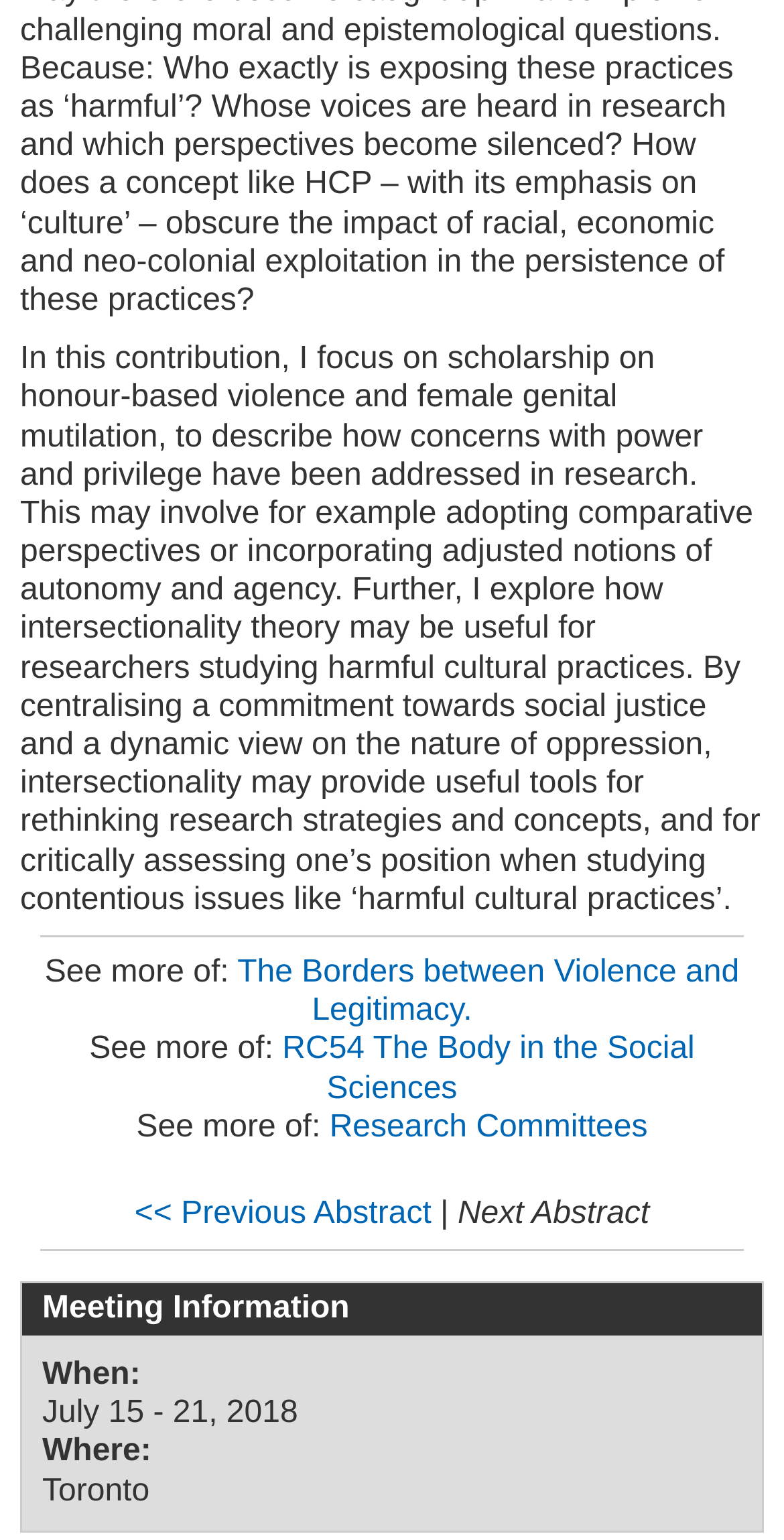What is the title of the related contribution?
Based on the visual information, provide a detailed and comprehensive answer.

The title of the related contribution can be determined by reading the link element with the text 'The Borders between Violence and Legitimacy', which is located below the 'See more of:' text.